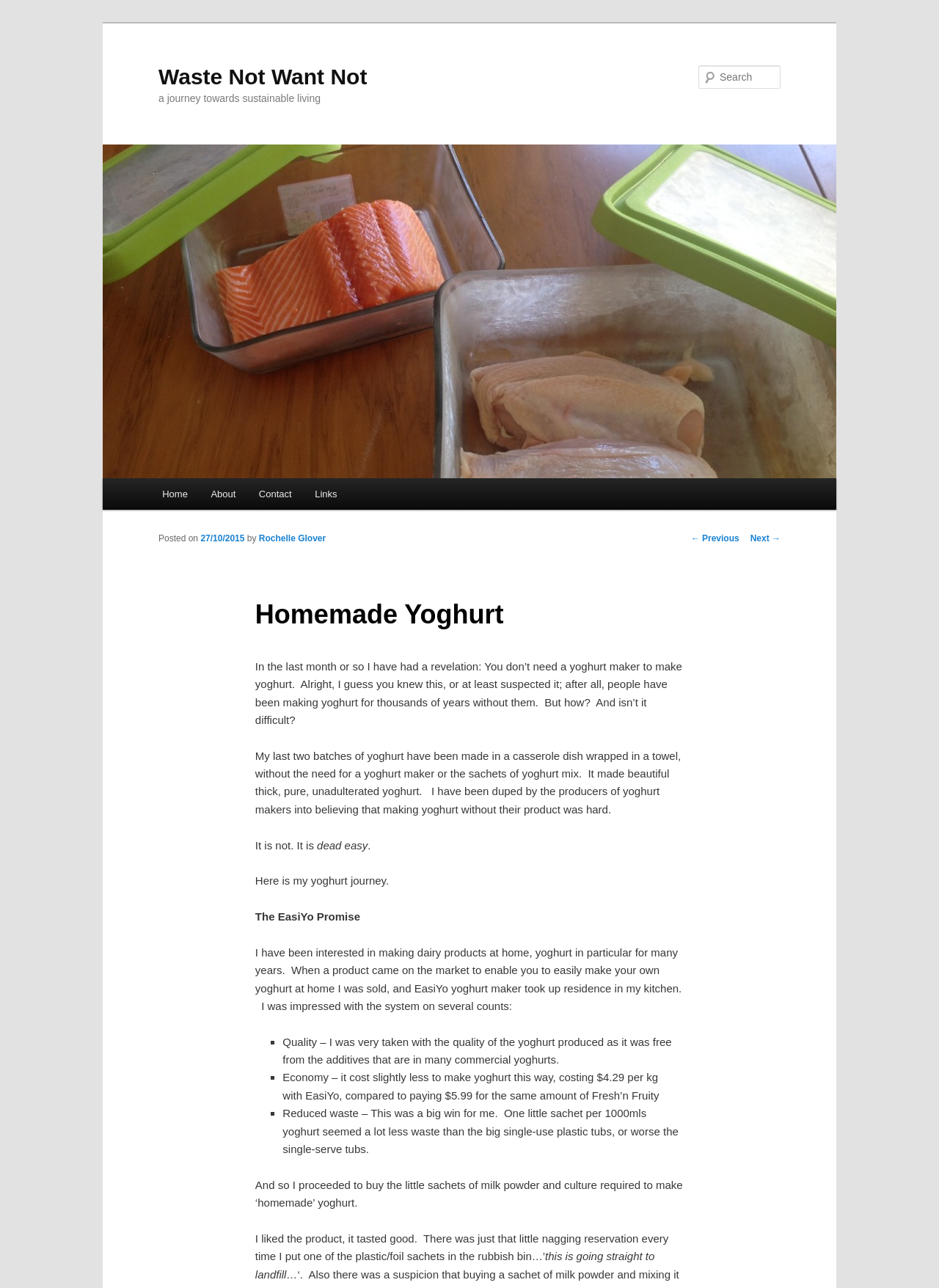Give a concise answer using only one word or phrase for this question:
How did the author make yoghurt without a yoghurt maker?

In a casserole dish wrapped in a towel